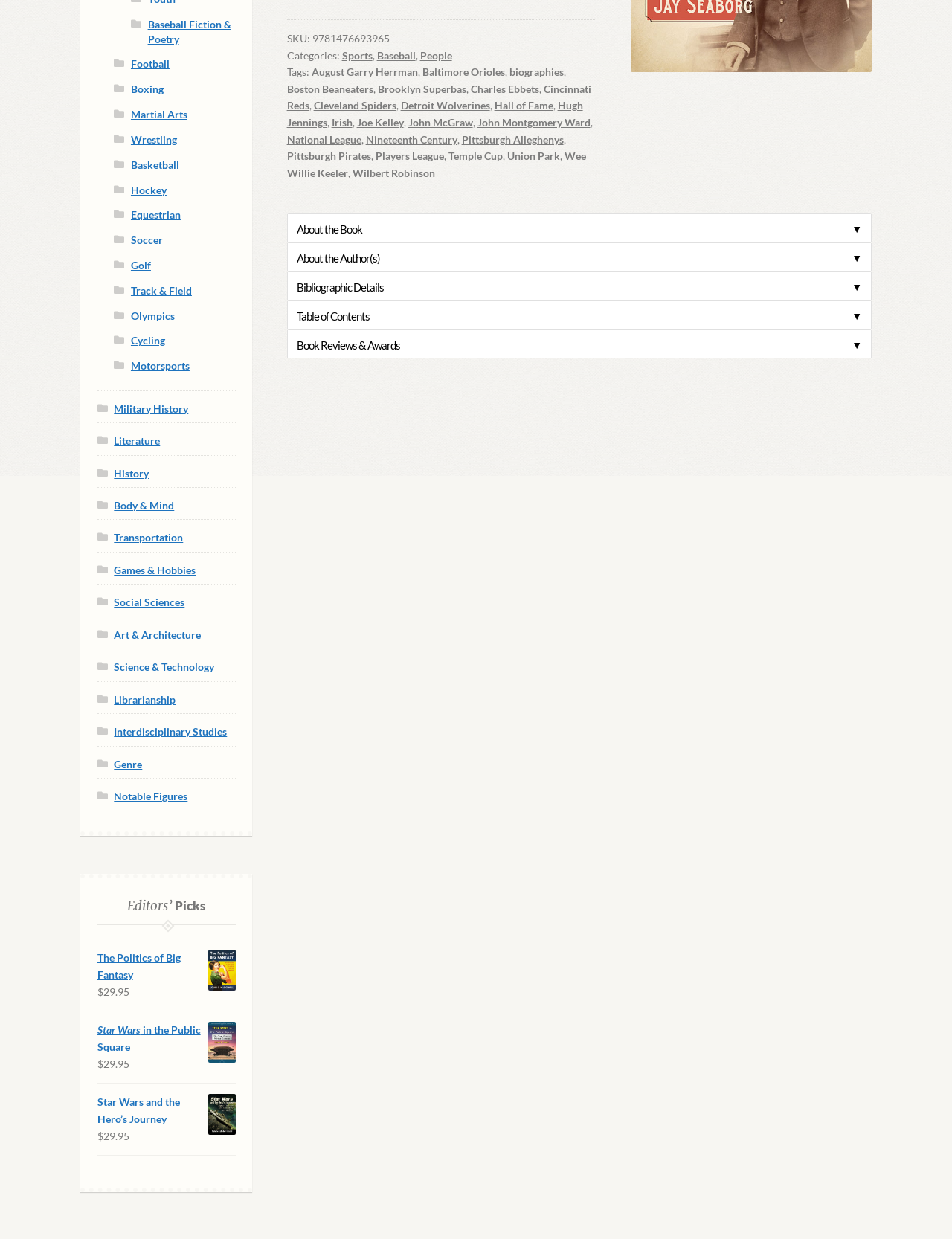Please provide the bounding box coordinates in the format (top-left x, top-left y, bottom-right x, bottom-right y). Remember, all values are floating point numbers between 0 and 1. What is the bounding box coordinate of the region described as: The Politics of Big Fantasy

[0.102, 0.767, 0.247, 0.794]